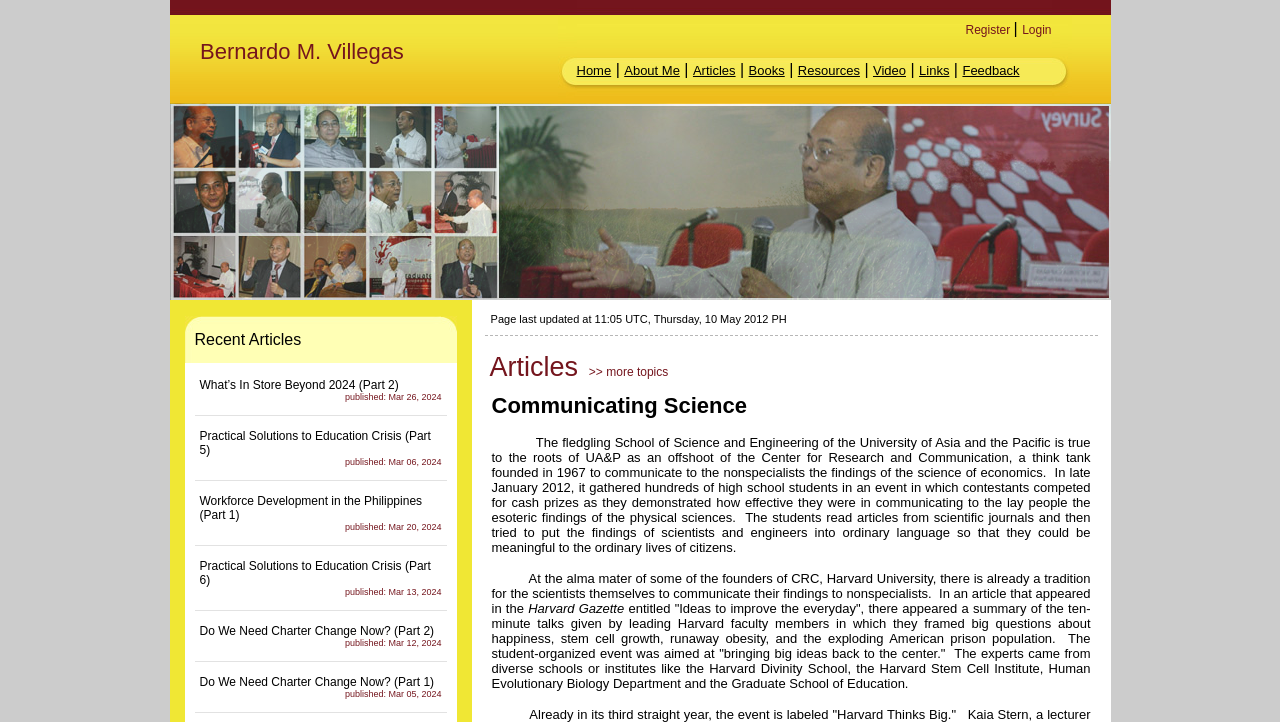How many navigation menu items are there?
Using the visual information from the image, give a one-word or short-phrase answer.

9